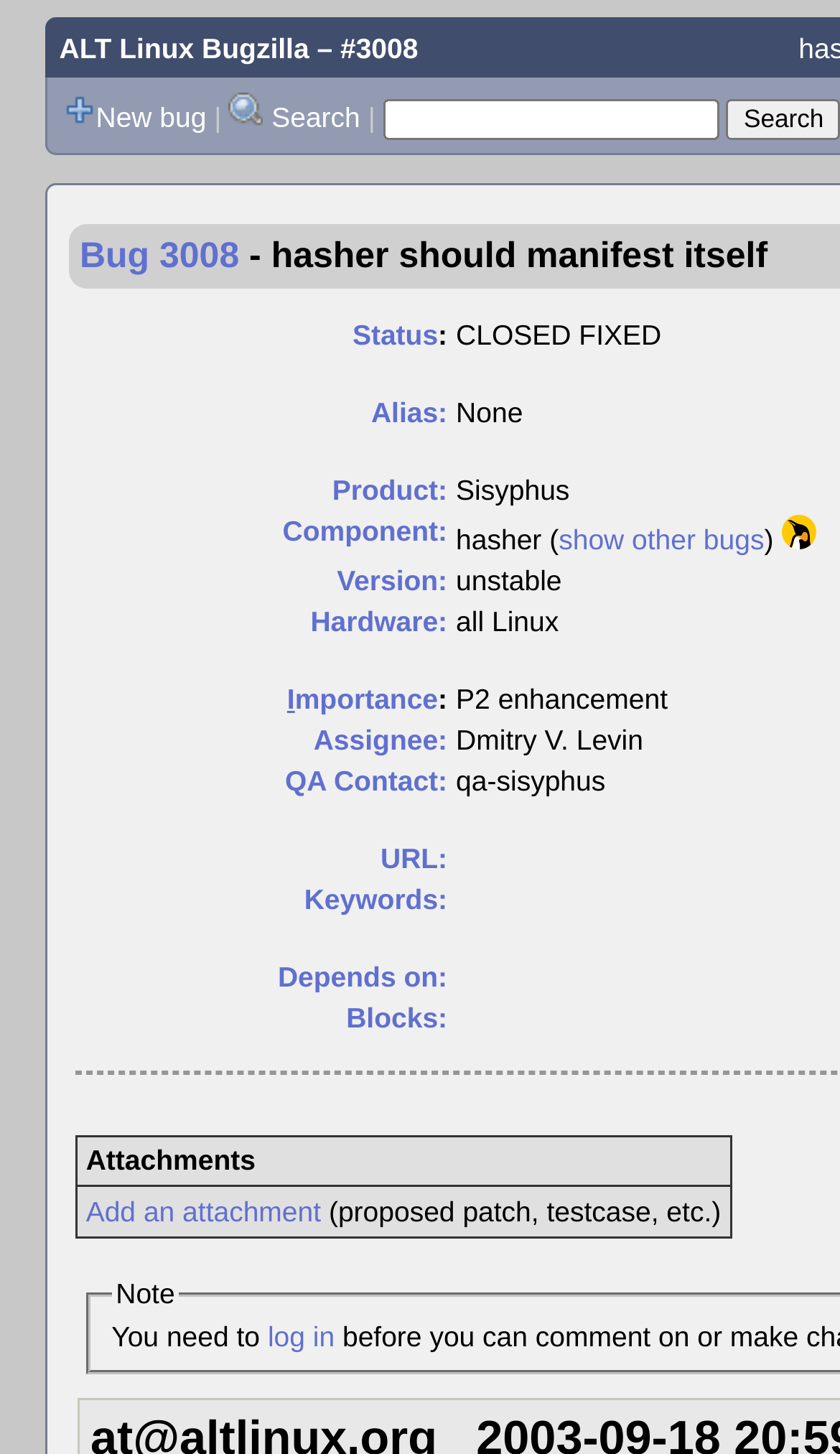What is the purpose of the 'Add an attachment' link?
Please respond to the question with as much detail as possible.

The 'Add an attachment' link is located in the 'Attachments' table, and it is likely used to add an attachment, such as a proposed patch, testcase, etc., to a bug.